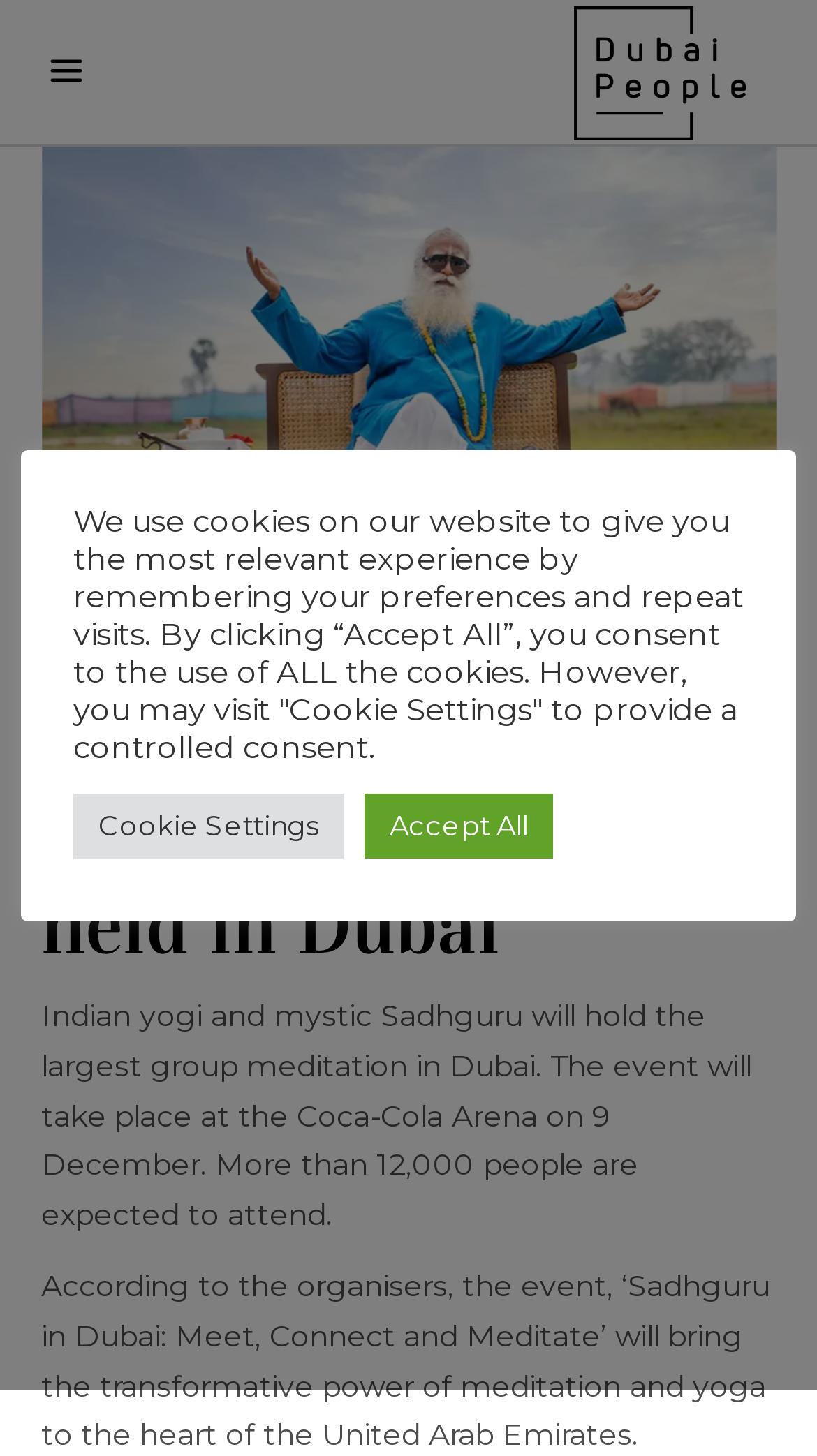Answer the question below in one word or phrase:
Where will the meditation event take place?

Coca-Cola Arena